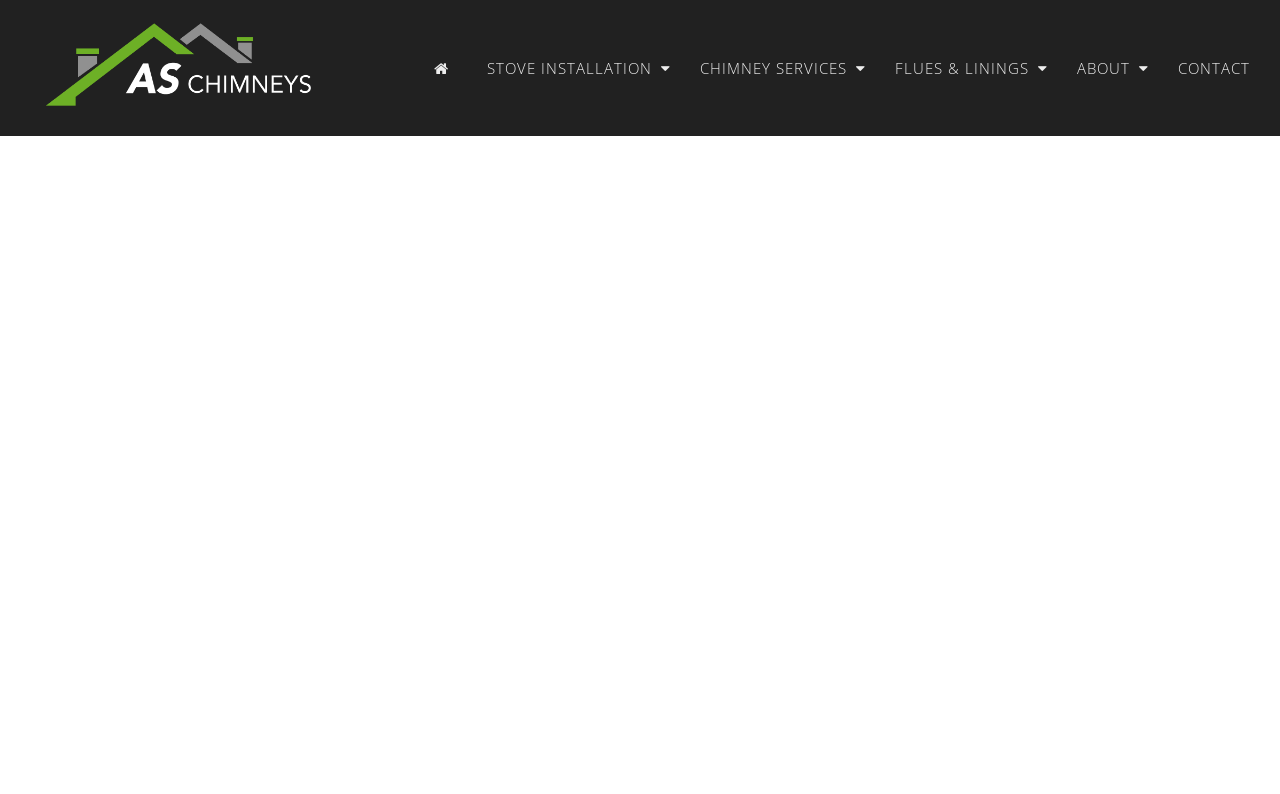What services does the company offer?
Refer to the image and offer an in-depth and detailed answer to the question.

The company offers various services related to chimney repairs and maintenance, as mentioned in the headings and text on the webpage, including chimney sweeping, re-pointing, re-building, CCTV inspection, and smoke pressure testing.